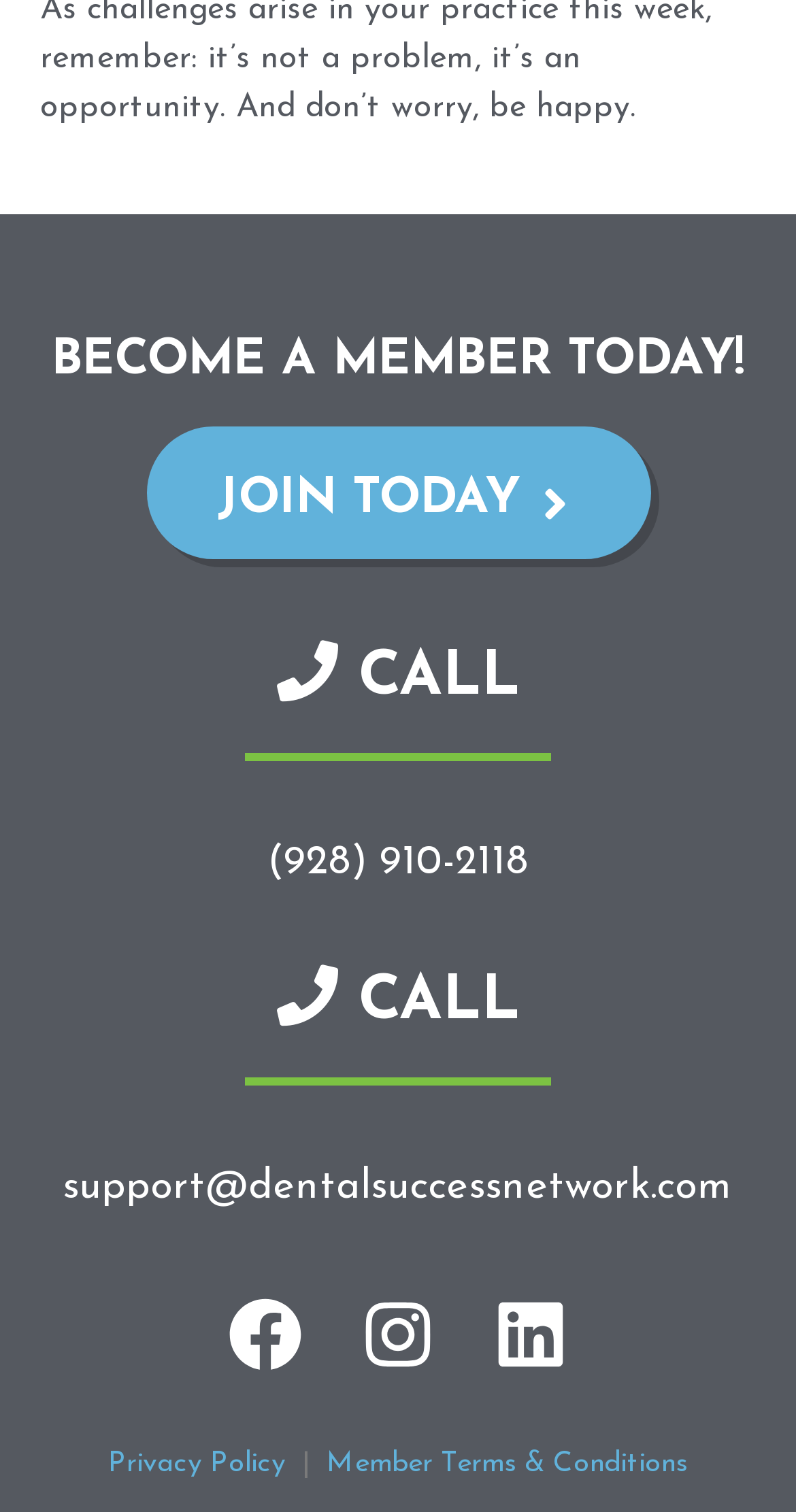How many social media links are present?
Please provide a detailed answer to the question.

The webpage has three social media links, namely Facebook, Instagram, and Linkedin, each accompanied by an image icon, indicating the website's presence on these platforms.